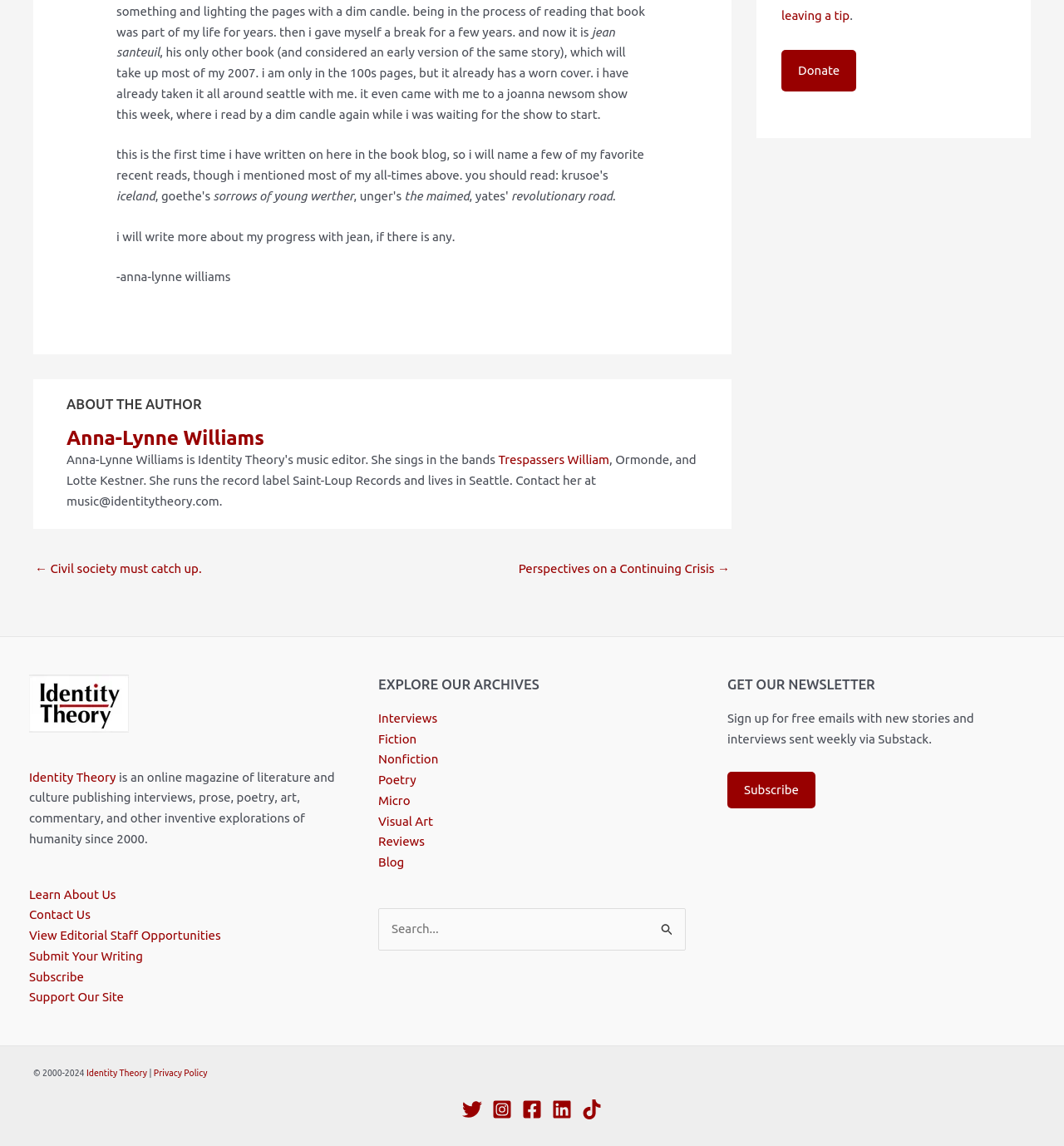Please examine the image and provide a detailed answer to the question: How many links are there in the footer?

The footer section of the webpage contains several links, including 'Learn About Us', 'Contact Us', 'View Editorial Staff Opportunities', 'Submit Your Writing', 'Subscribe', 'Support Our Site', 'Interviews', 'Fiction', 'Nonfiction', 'Poetry', 'Micro', 'Visual Art', 'Reviews', 'Blog', 'Donate', and 'leaving a tip'. Counting these links, there are 15 links in the footer.